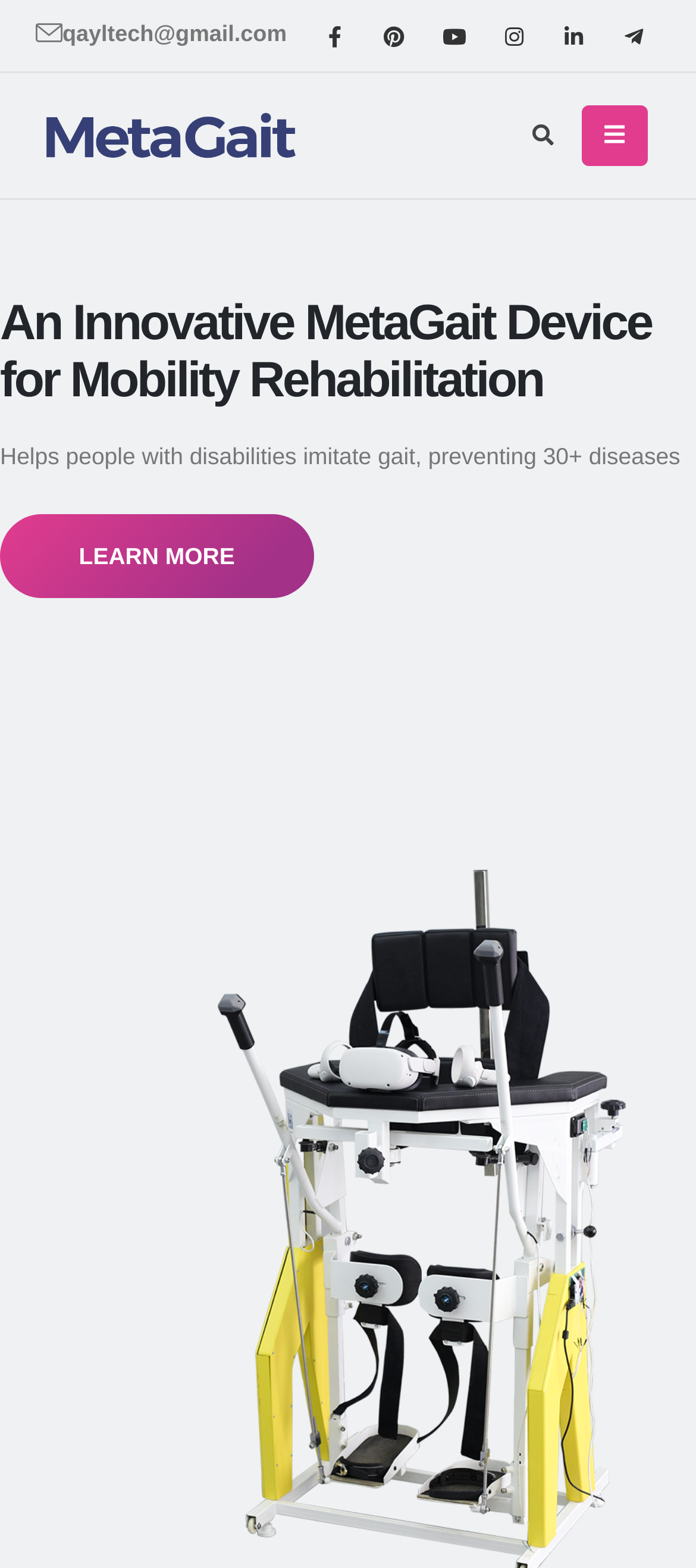Locate the bounding box of the UI element described by: "title="Instagram"" in the given webpage screenshot.

[0.703, 0.007, 0.774, 0.039]